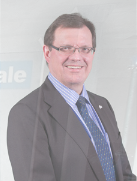Convey a detailed narrative of what is depicted in the image.

This image features a professional portrait of an individual identified as the Executive Director of Barhale. He is dressed in a smart dark suit accompanied by a striped light blue shirt and a tie, exuding a confident and approachable demeanor. The background is subtly blurred, incorporating the Barhale branding, which adds a corporate touch to the image. This visual representation highlights the individual’s role in the leadership team, emphasizing his importance to the company's strategic direction and operations.